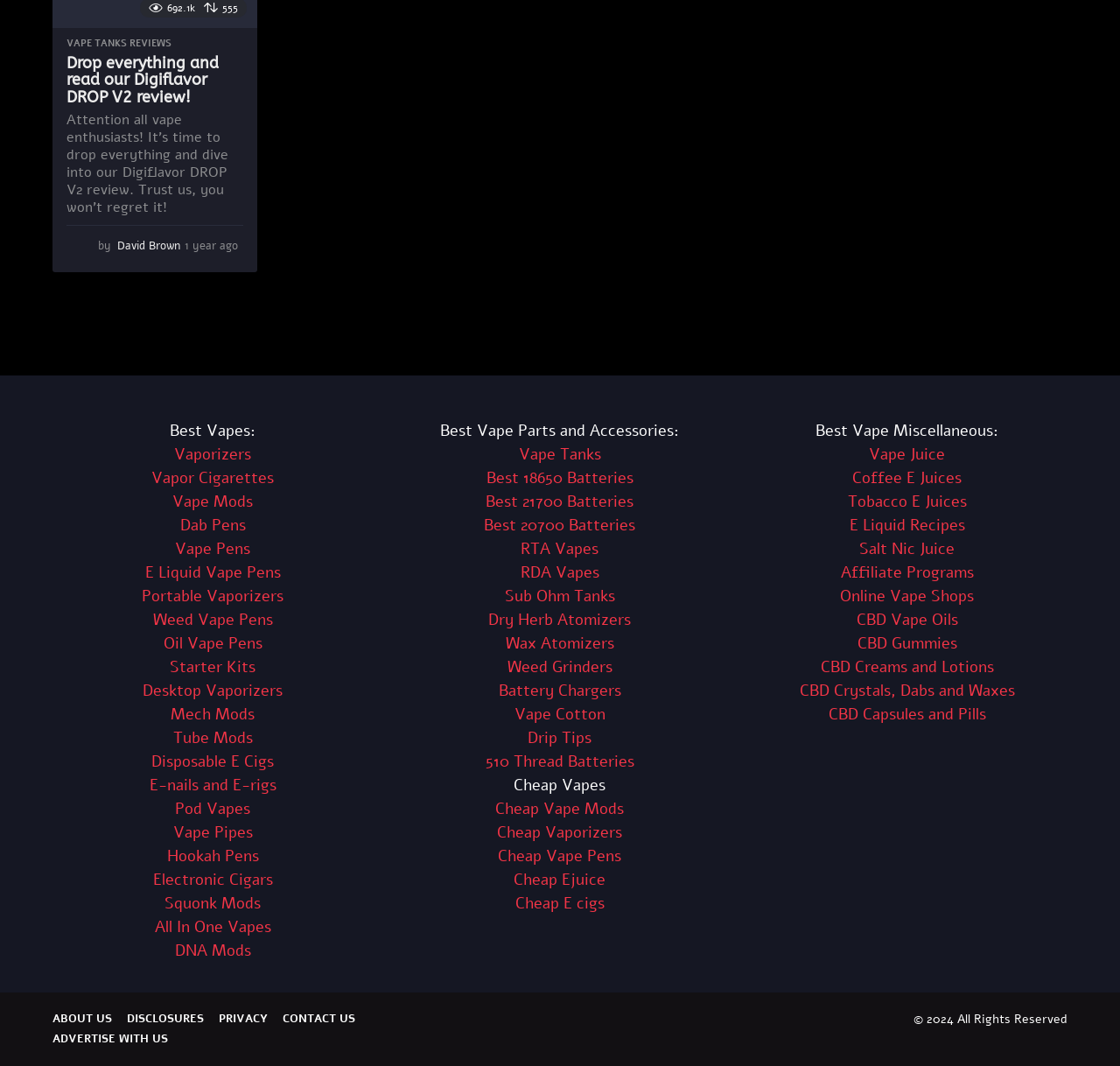Find the bounding box coordinates of the area to click in order to follow the instruction: "Check the ABOUT US page".

[0.047, 0.948, 0.1, 0.963]